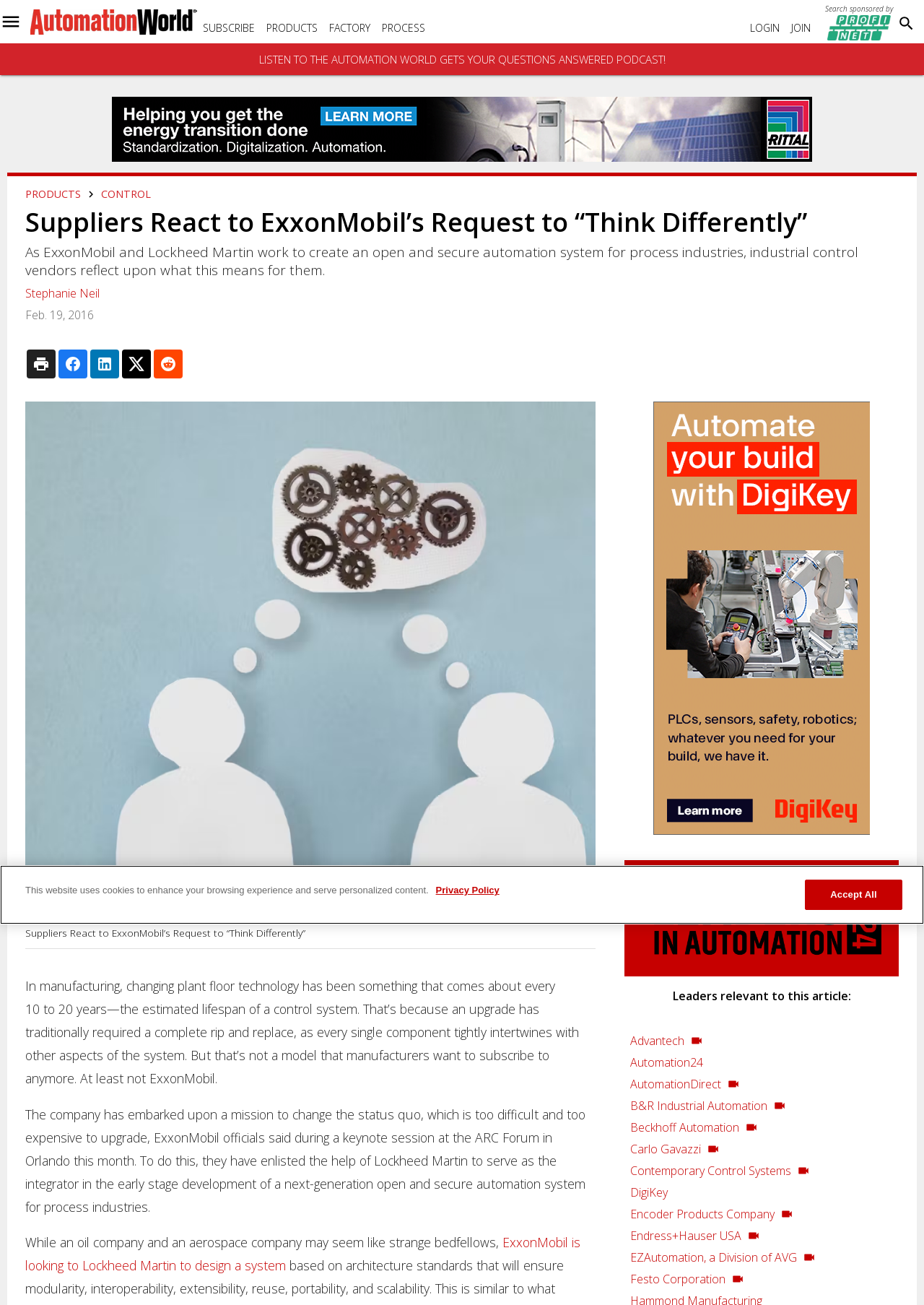Can you show the bounding box coordinates of the region to click on to complete the task described in the instruction: "Listen to the 'AUTOMATION WORLD GETS YOUR QUESTIONS ANSWERED PODCAST!"?

[0.28, 0.04, 0.72, 0.051]